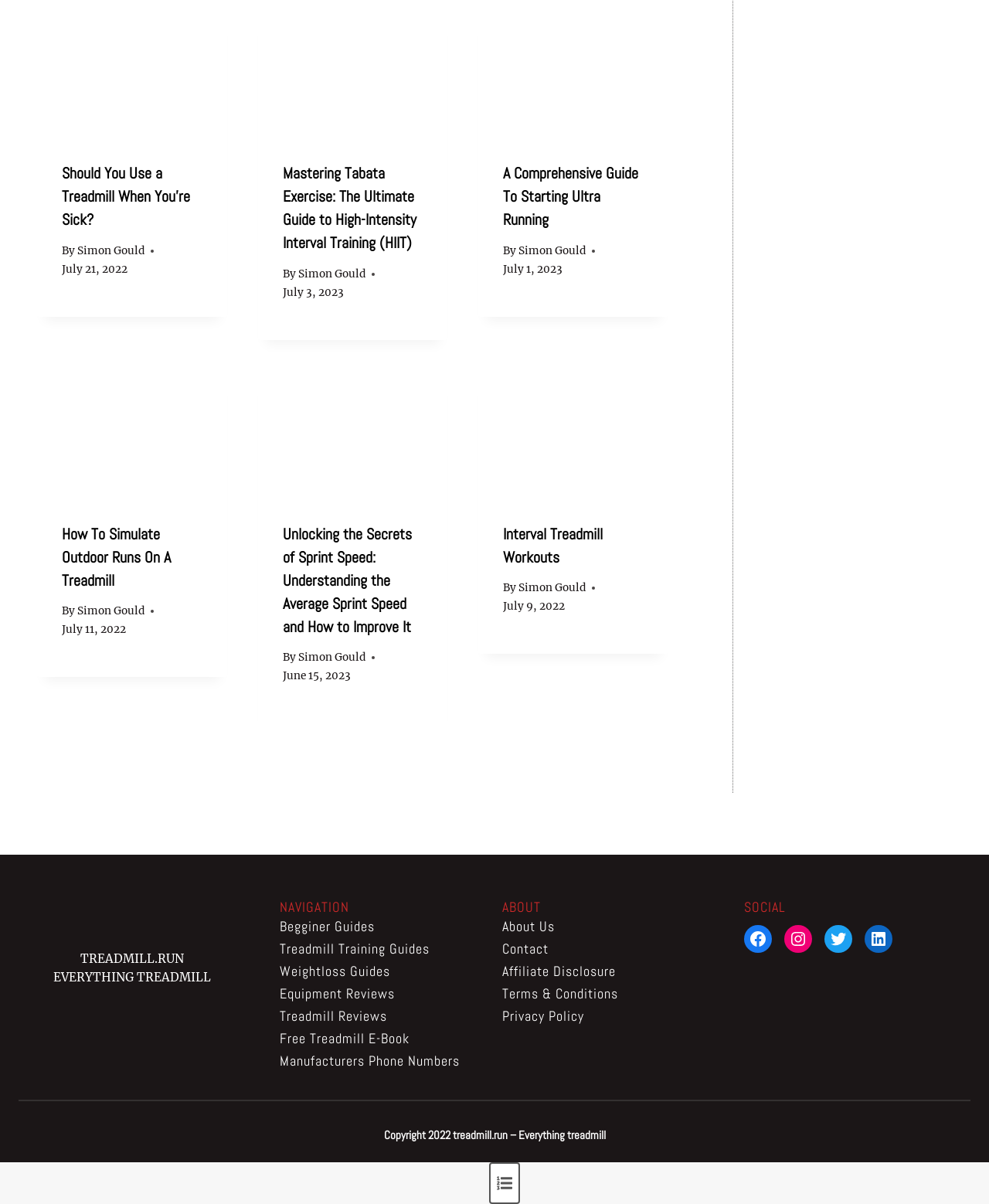Refer to the image and provide a thorough answer to this question:
Who is the author of the articles on this webpage?

I can see that each article has a 'By' section followed by the name 'Simon Gould', which suggests that Simon Gould is the author of the articles on this webpage.